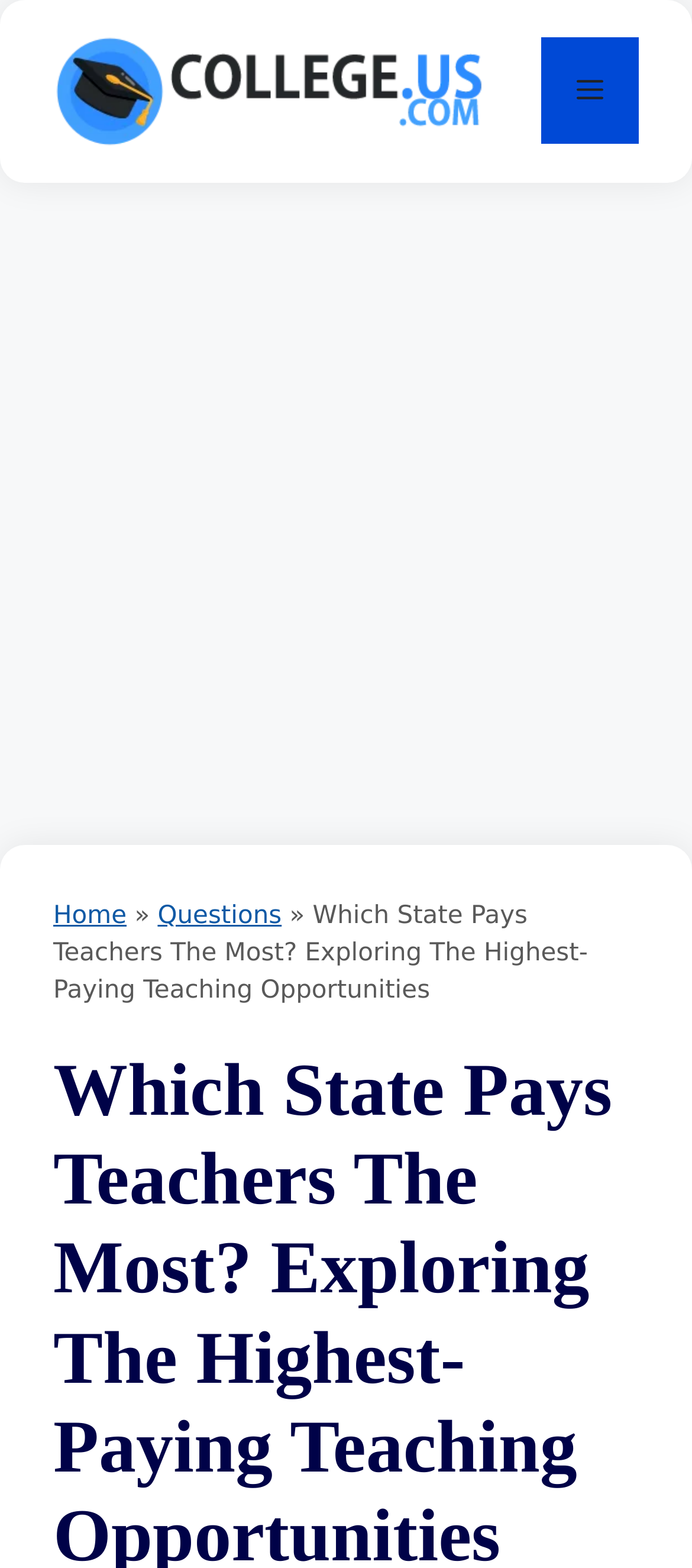Create a full and detailed caption for the entire webpage.

The webpage is about exploring the highest-paying teaching opportunities in the United States. At the top of the page, there is a banner with a logo of "College US" on the left and a navigation menu toggle button on the right. Below the banner, there is a large advertisement that takes up most of the top half of the page.

On the bottom half of the page, there is a navigation section with breadcrumbs, which shows the current page's location in the website's hierarchy. The breadcrumbs start with a "Home" link, followed by a "Questions" link, and finally the title of the current page, "Which State Pays Teachers The Most? Exploring The Highest-Paying Teaching Opportunities".